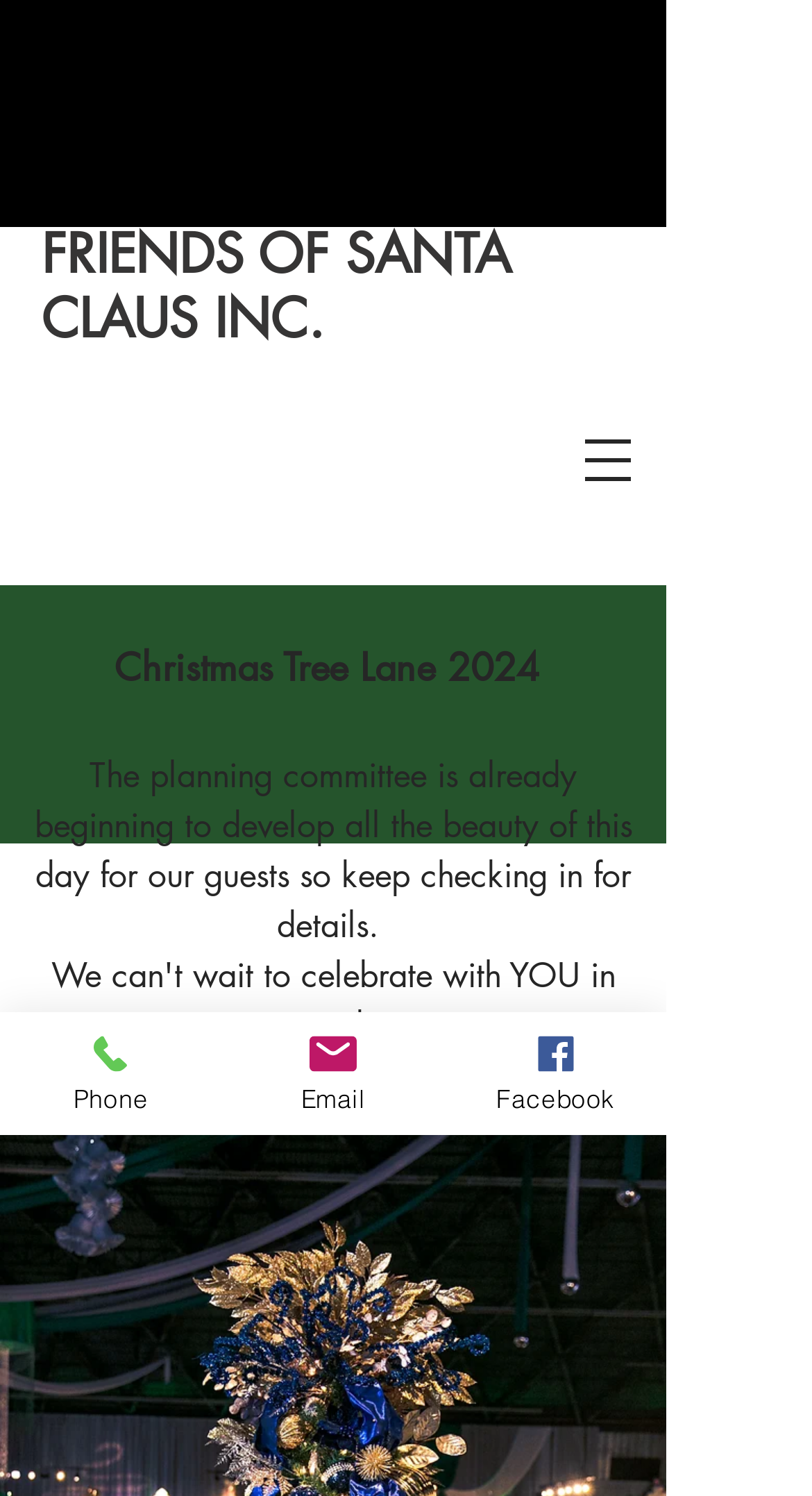What is the name of the organization?
Provide a detailed and extensive answer to the question.

The name of the organization can be found in the heading element, which is 'FRIENDS OF SANTA CLAUS INC.'.